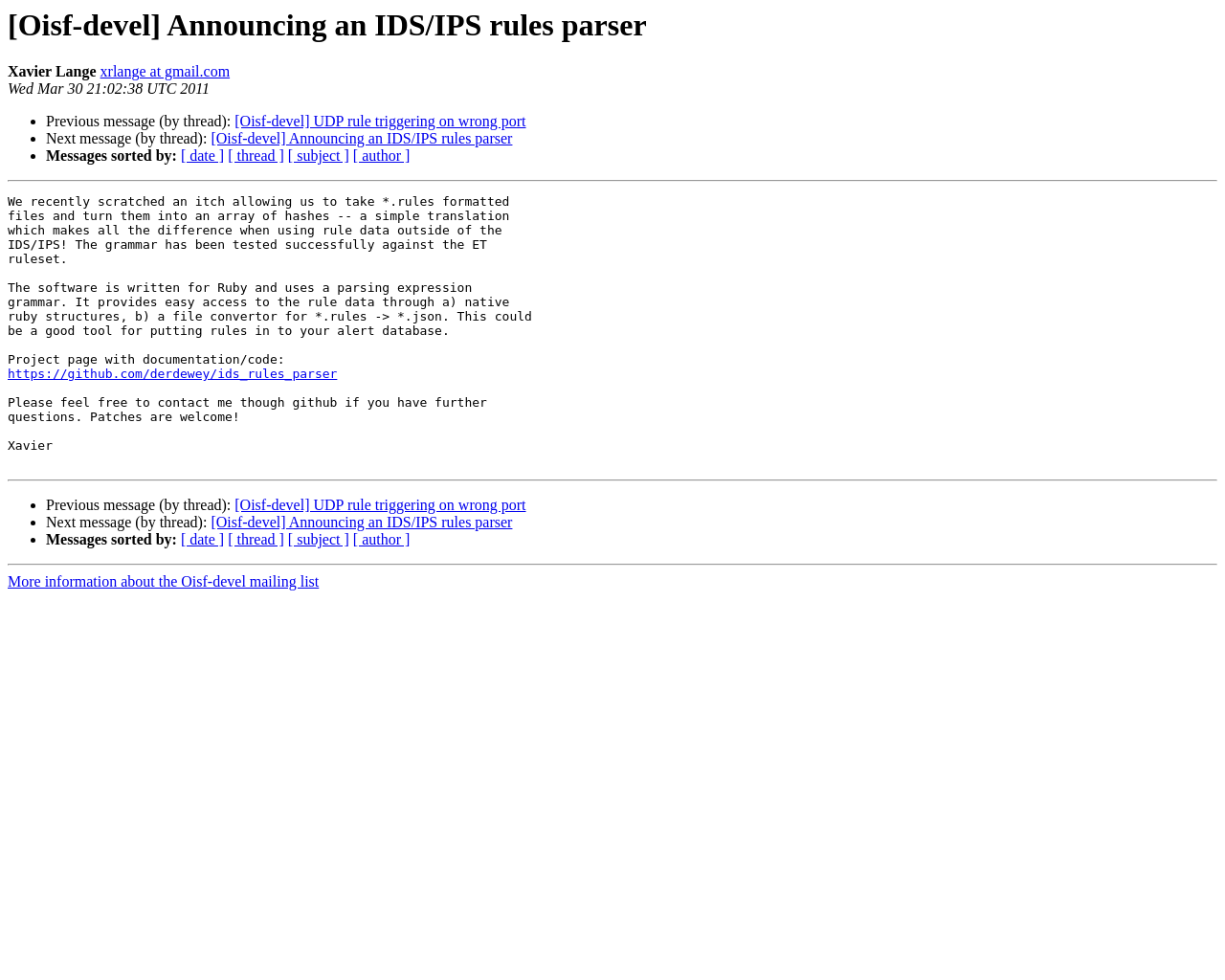Bounding box coordinates should be provided in the format (top-left x, top-left y, bottom-right x, bottom-right y) with all values between 0 and 1. Identify the bounding box for this UI element: https://github.com/derdewey/ids_rules_parser

[0.006, 0.374, 0.275, 0.389]